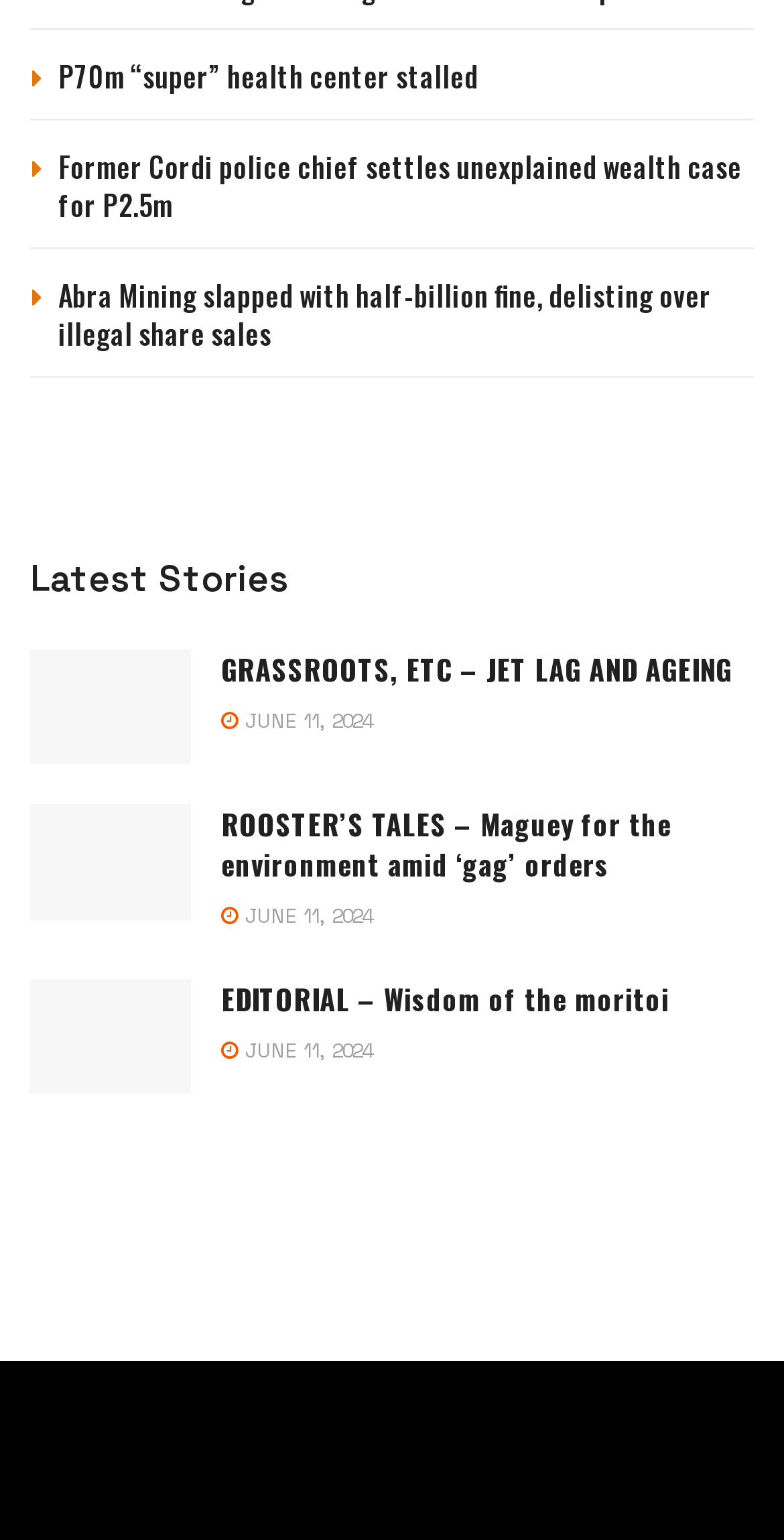What is the title of the first article?
Based on the image, answer the question in a detailed manner.

The first article is identified by its heading element, which contains the text 'P70m “super” health center stalled'. This text is also a link, indicating that it is a clickable title.